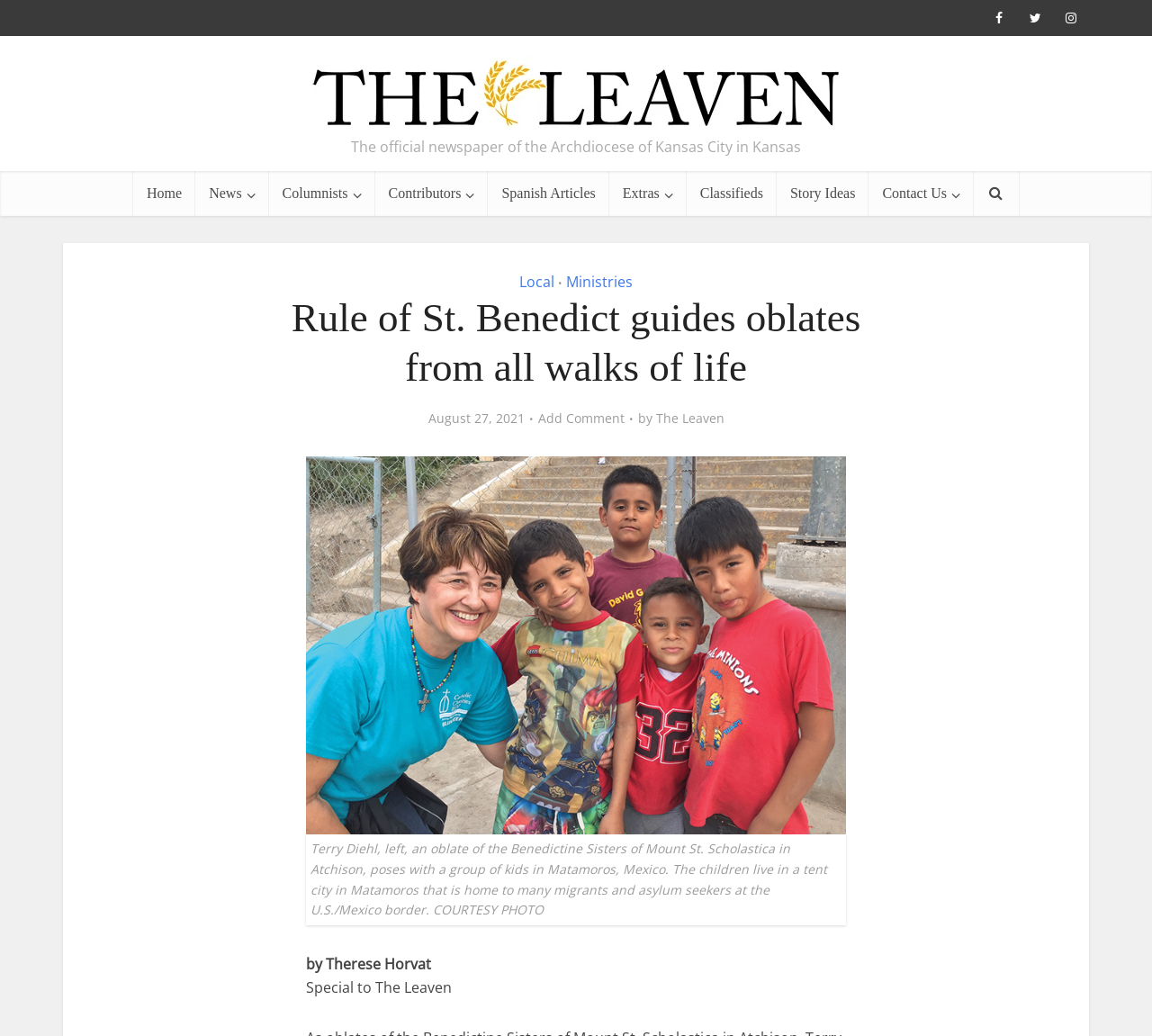Specify the bounding box coordinates (top-left x, top-left y, bottom-right x, bottom-right y) of the UI element in the screenshot that matches this description: News

[0.17, 0.165, 0.233, 0.209]